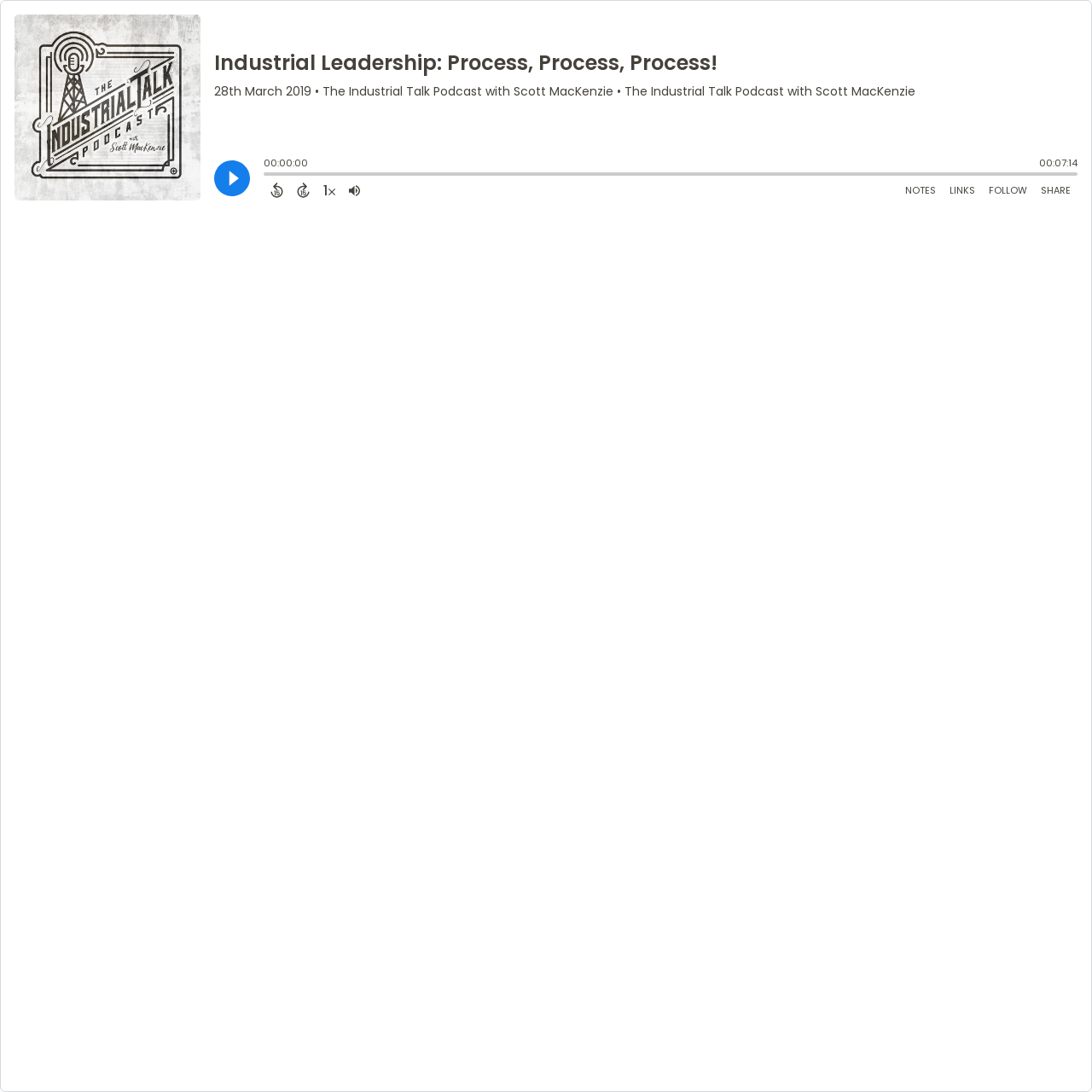Determine the bounding box coordinates for the clickable element to execute this instruction: "Open Shownotes". Provide the coordinates as four float numbers between 0 and 1, i.e., [left, top, right, bottom].

[0.823, 0.165, 0.863, 0.184]